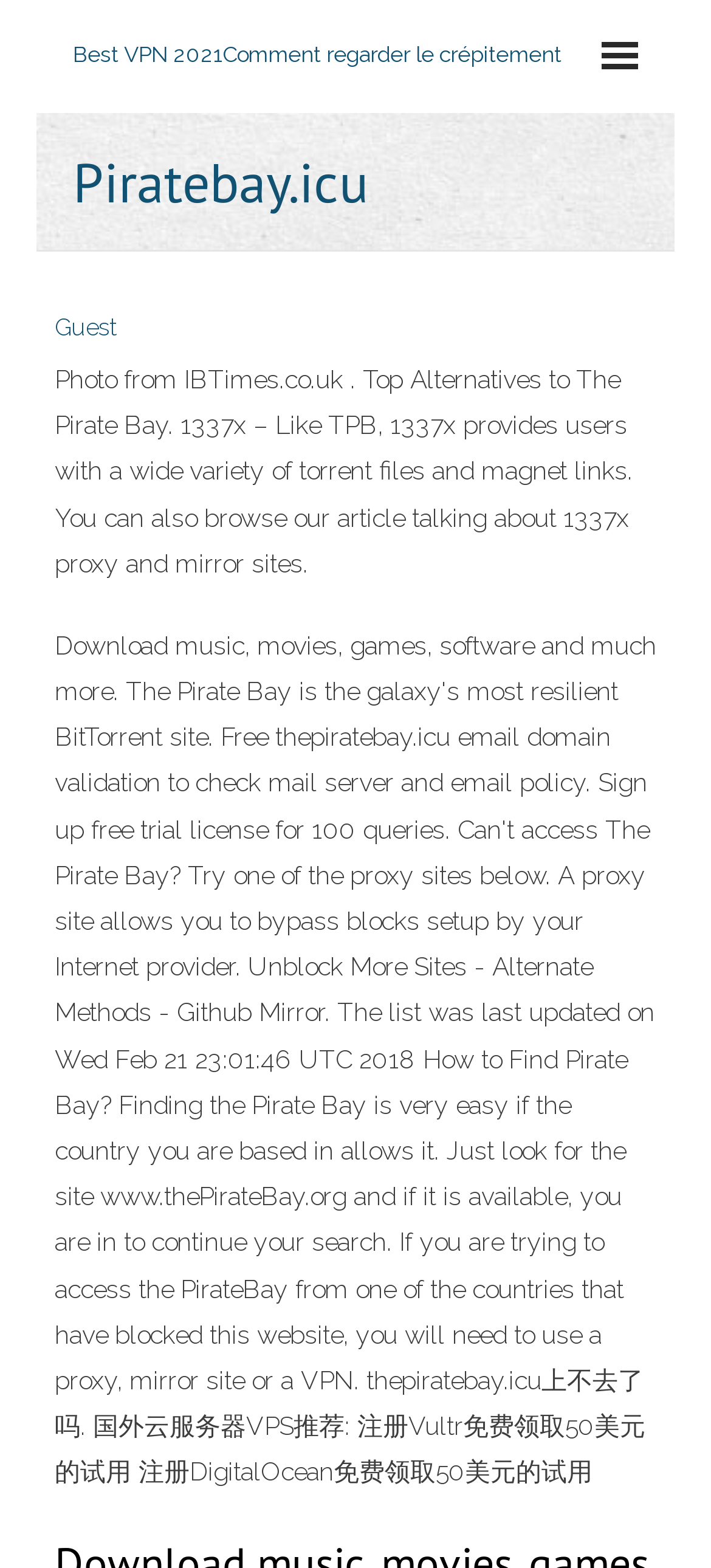Based on the element description: "Guest", identify the UI element and provide its bounding box coordinates. Use four float numbers between 0 and 1, [left, top, right, bottom].

[0.077, 0.2, 0.164, 0.217]